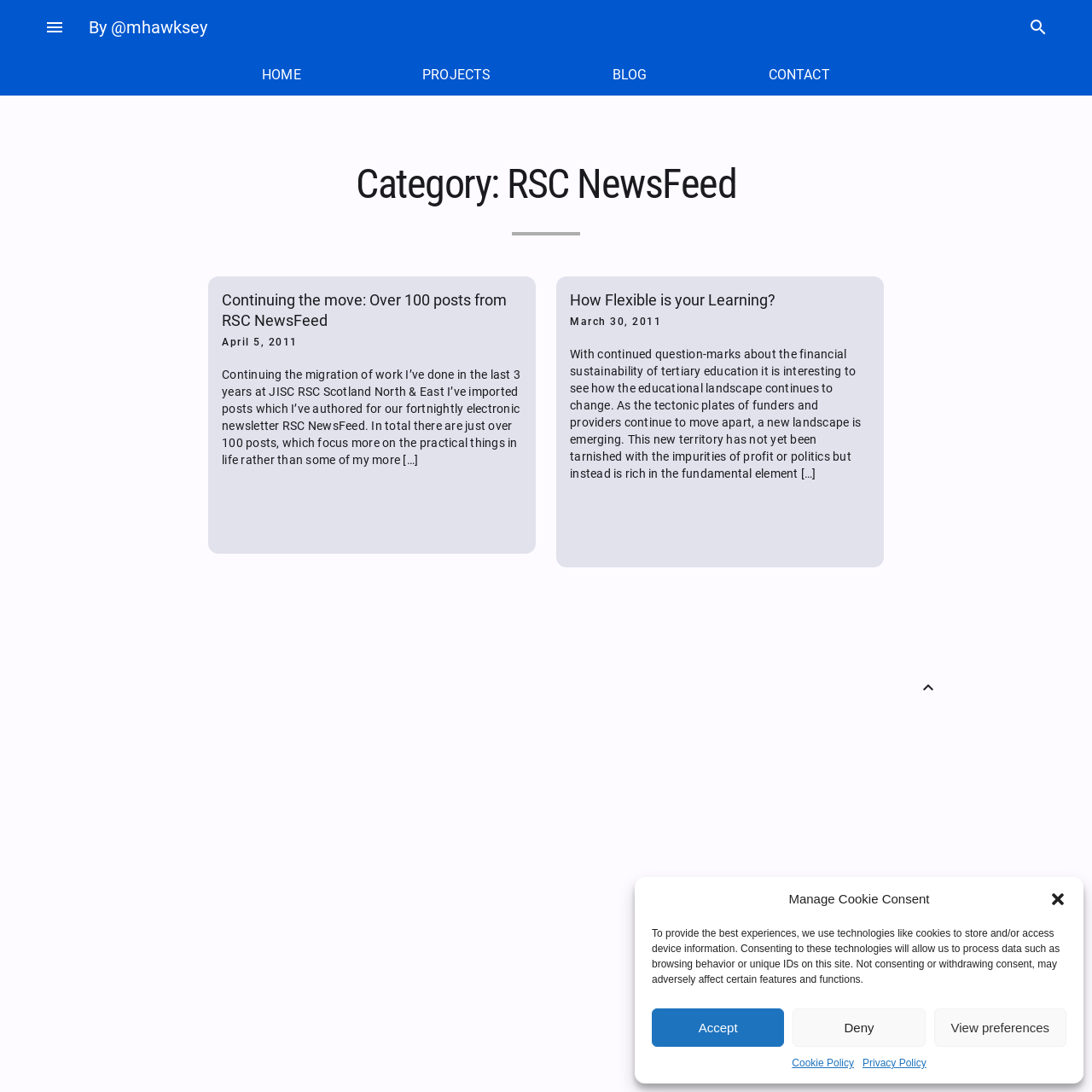Locate the bounding box coordinates of the segment that needs to be clicked to meet this instruction: "Go to the HOME page".

[0.184, 0.05, 0.331, 0.088]